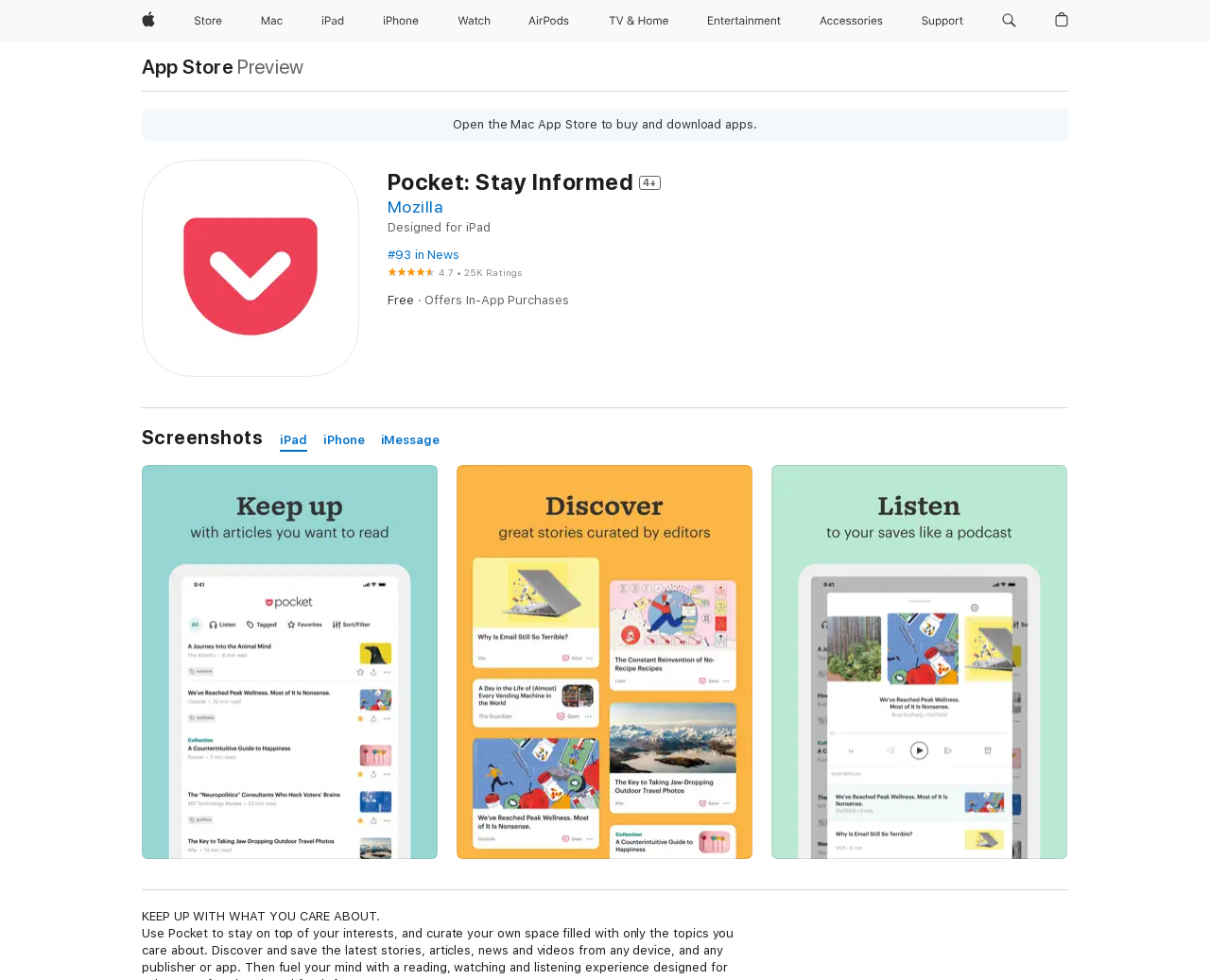Show the bounding box coordinates for the element that needs to be clicked to execute the following instruction: "Search apple.com". Provide the coordinates in the form of four float numbers between 0 and 1, i.e., [left, top, right, bottom].

[0.822, 0.0, 0.846, 0.042]